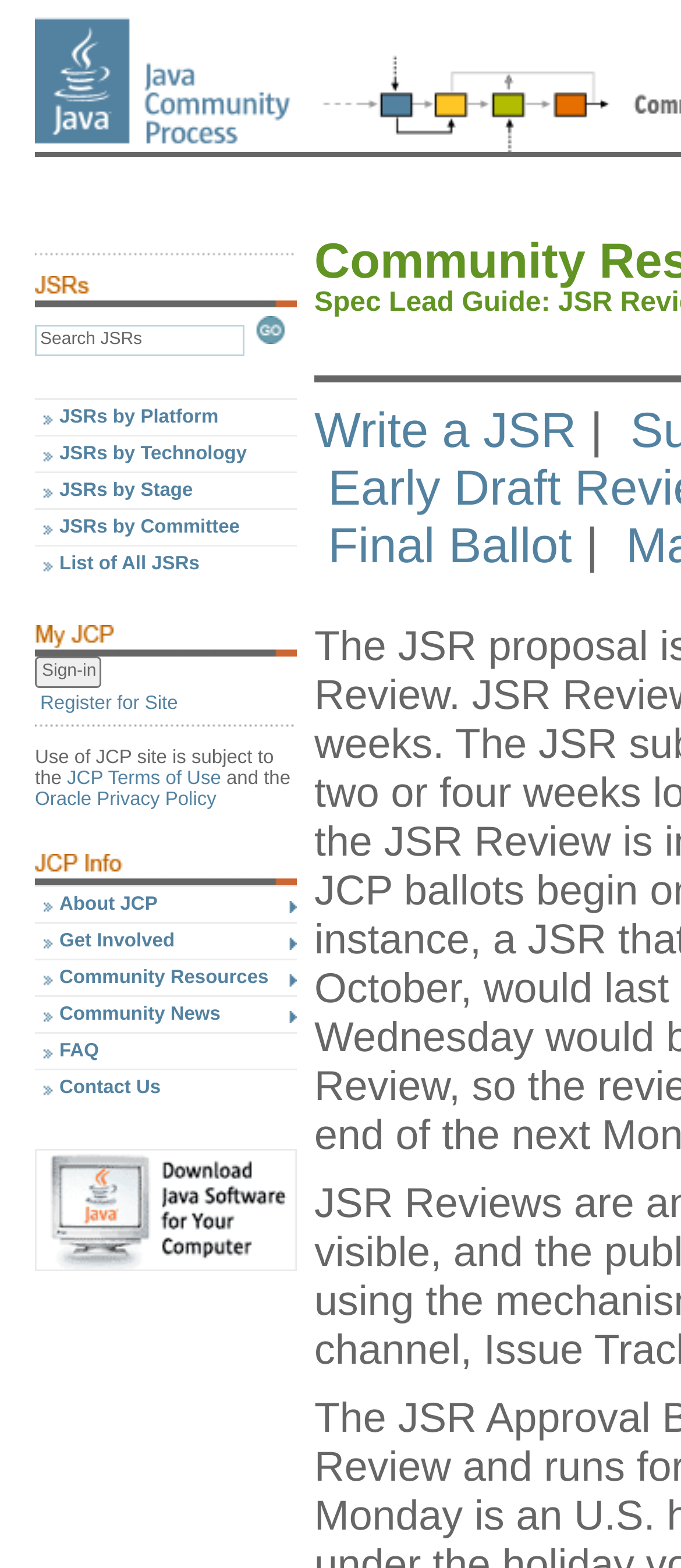Answer the following query with a single word or phrase:
What is the purpose of the search box?

To find JSRs